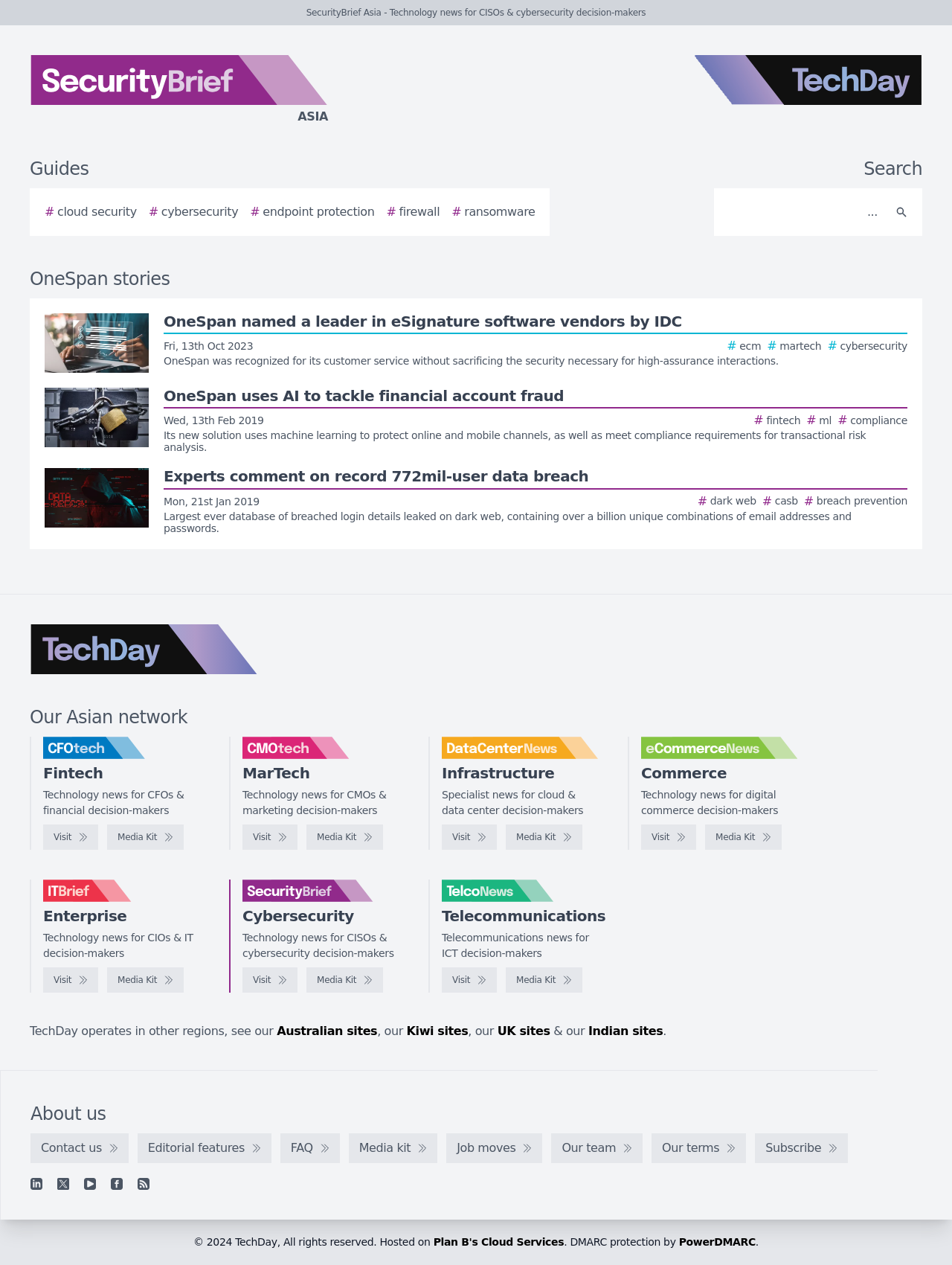Using the element description provided, determine the bounding box coordinates in the format (top-left x, top-left y, bottom-right x, bottom-right y). Ensure that all values are floating point numbers between 0 and 1. Element description: Asia

[0.0, 0.044, 0.438, 0.099]